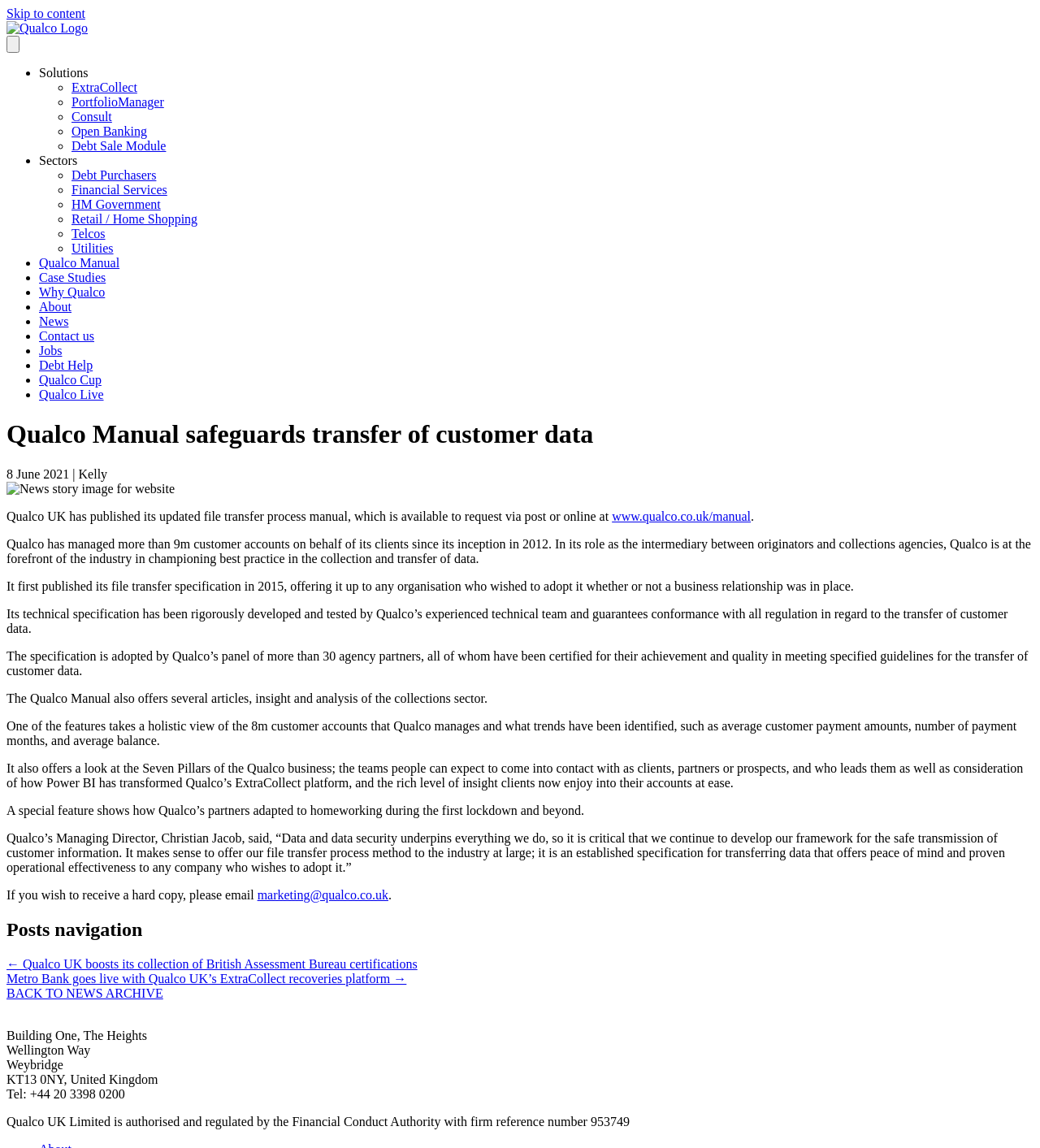Indicate the bounding box coordinates of the element that must be clicked to execute the instruction: "Click the Qualco Logo". The coordinates should be given as four float numbers between 0 and 1, i.e., [left, top, right, bottom].

[0.006, 0.018, 0.084, 0.03]